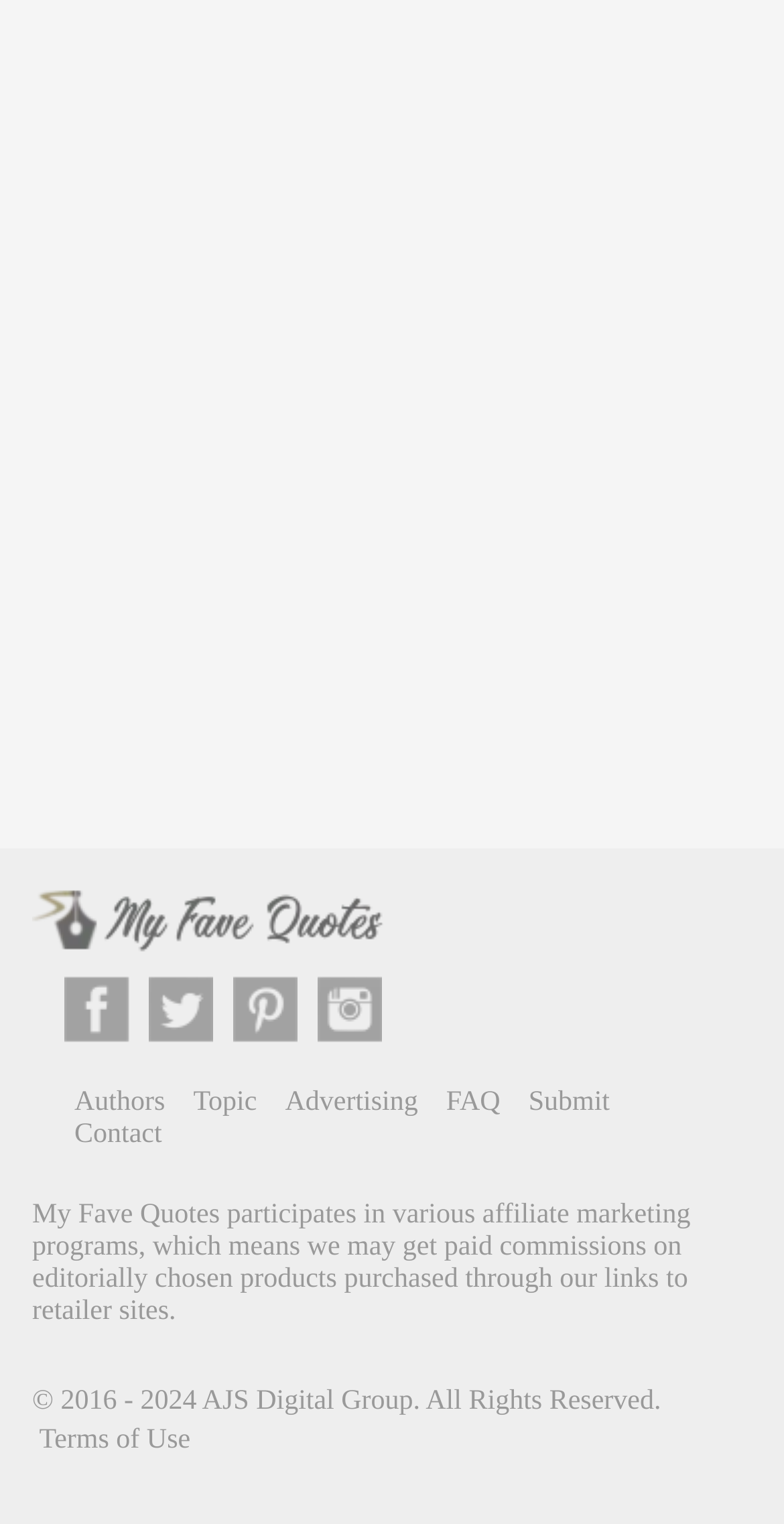Identify the bounding box coordinates necessary to click and complete the given instruction: "visit My Fave Quotes".

[0.041, 0.613, 0.49, 0.636]